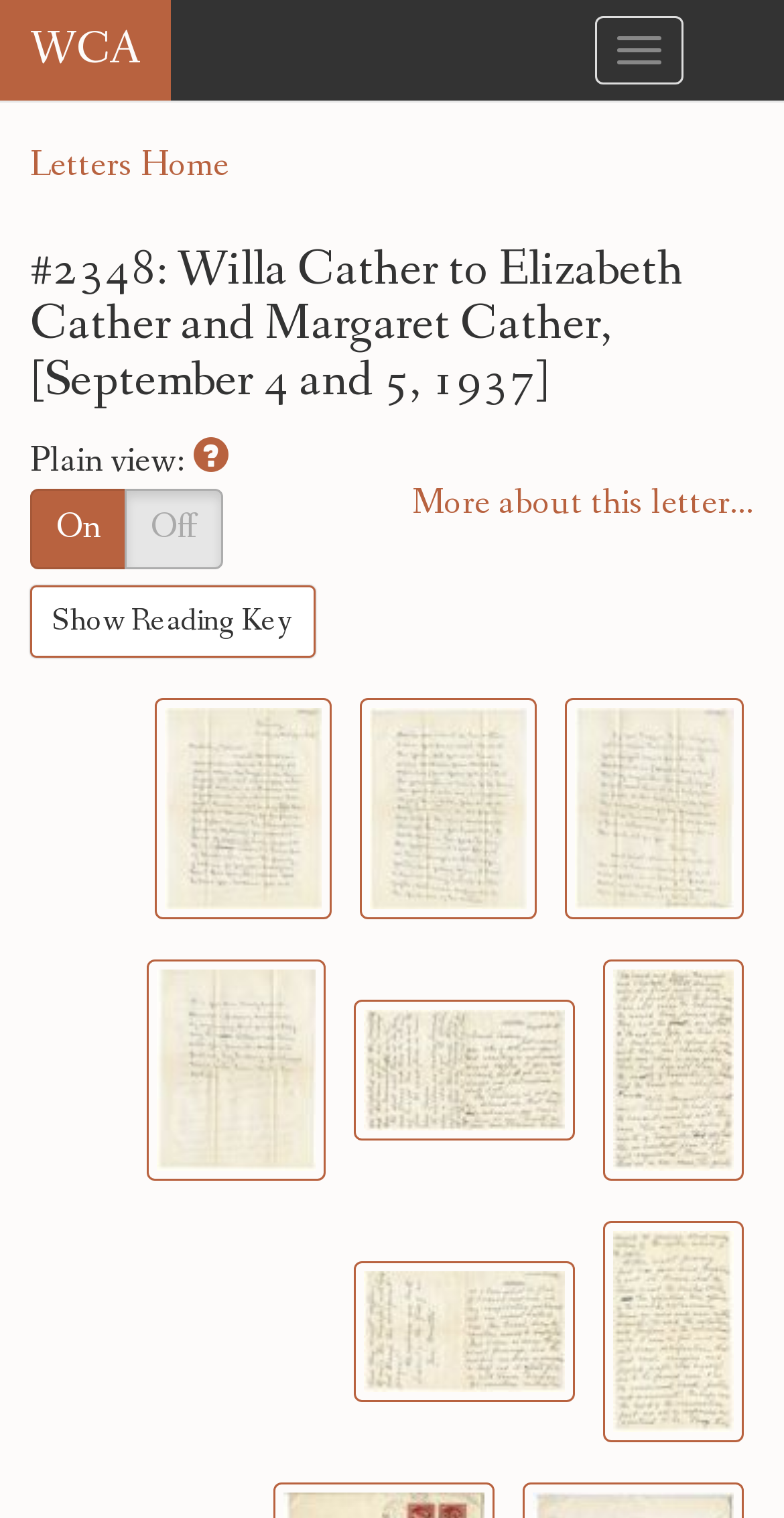Determine the bounding box coordinates for the region that must be clicked to execute the following instruction: "Toggle navigation".

[0.759, 0.011, 0.872, 0.056]